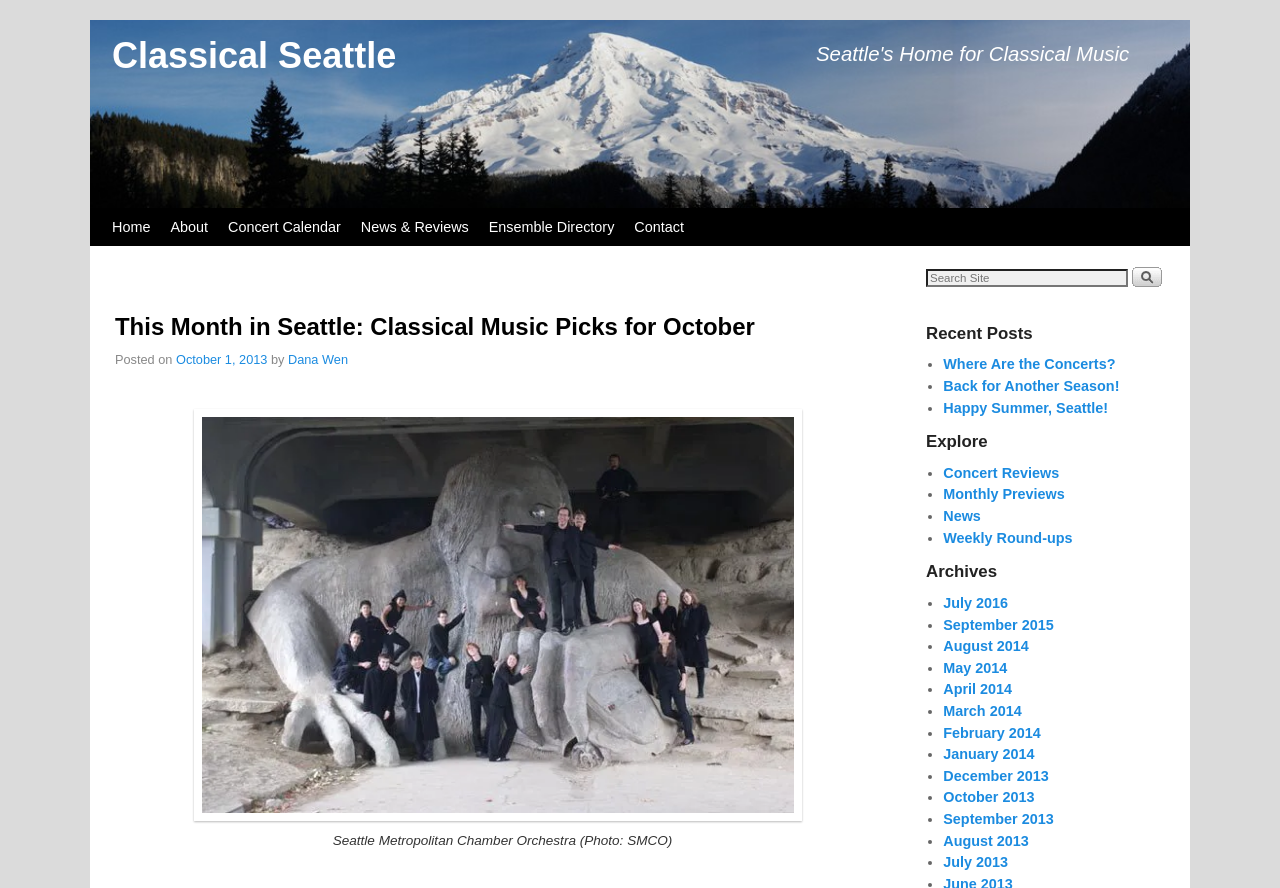Please specify the bounding box coordinates for the clickable region that will help you carry out the instruction: "Click on the 'Home' link".

[0.08, 0.234, 0.125, 0.277]